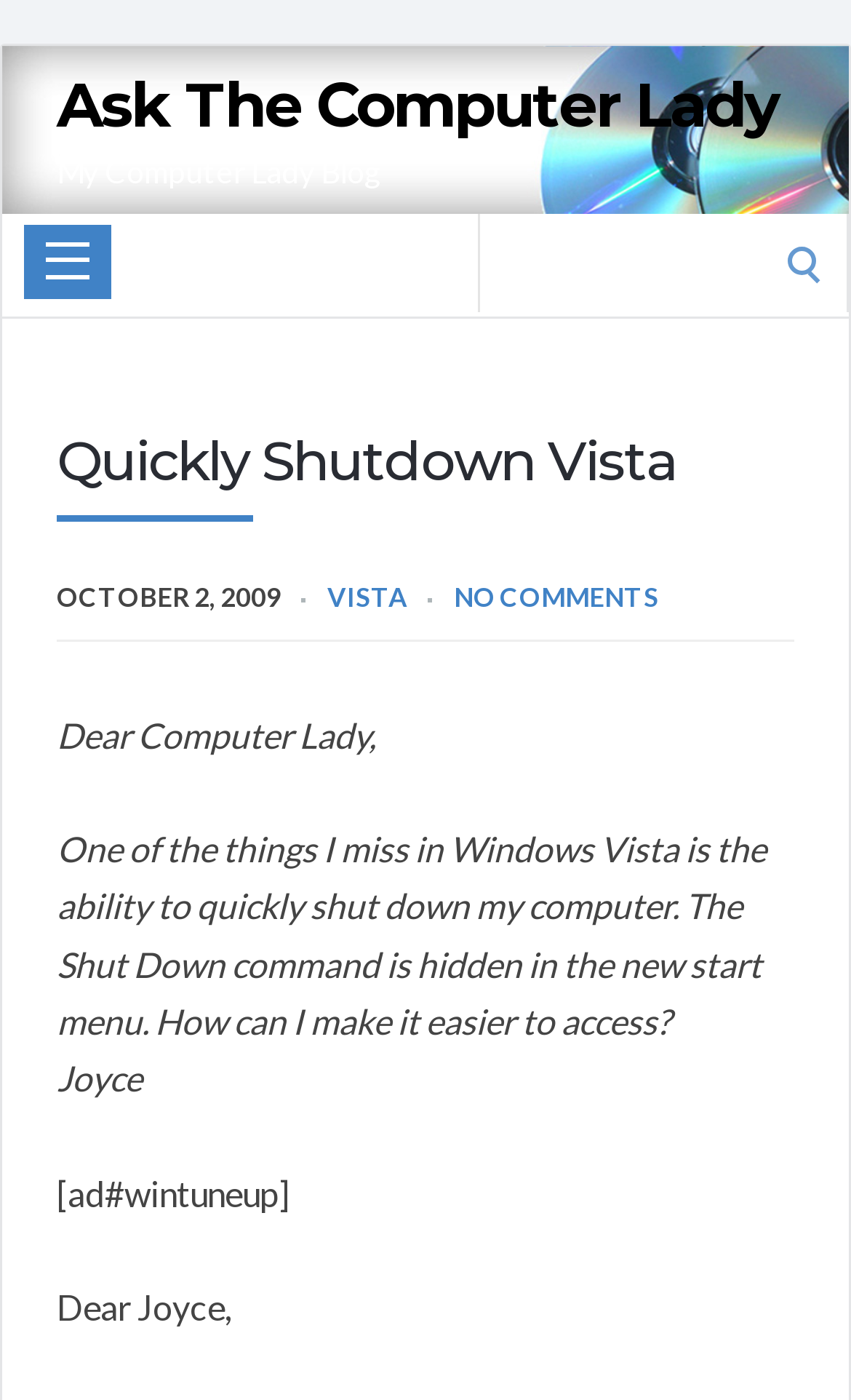Who is the author of the question?
Give a one-word or short-phrase answer derived from the screenshot.

Joyce